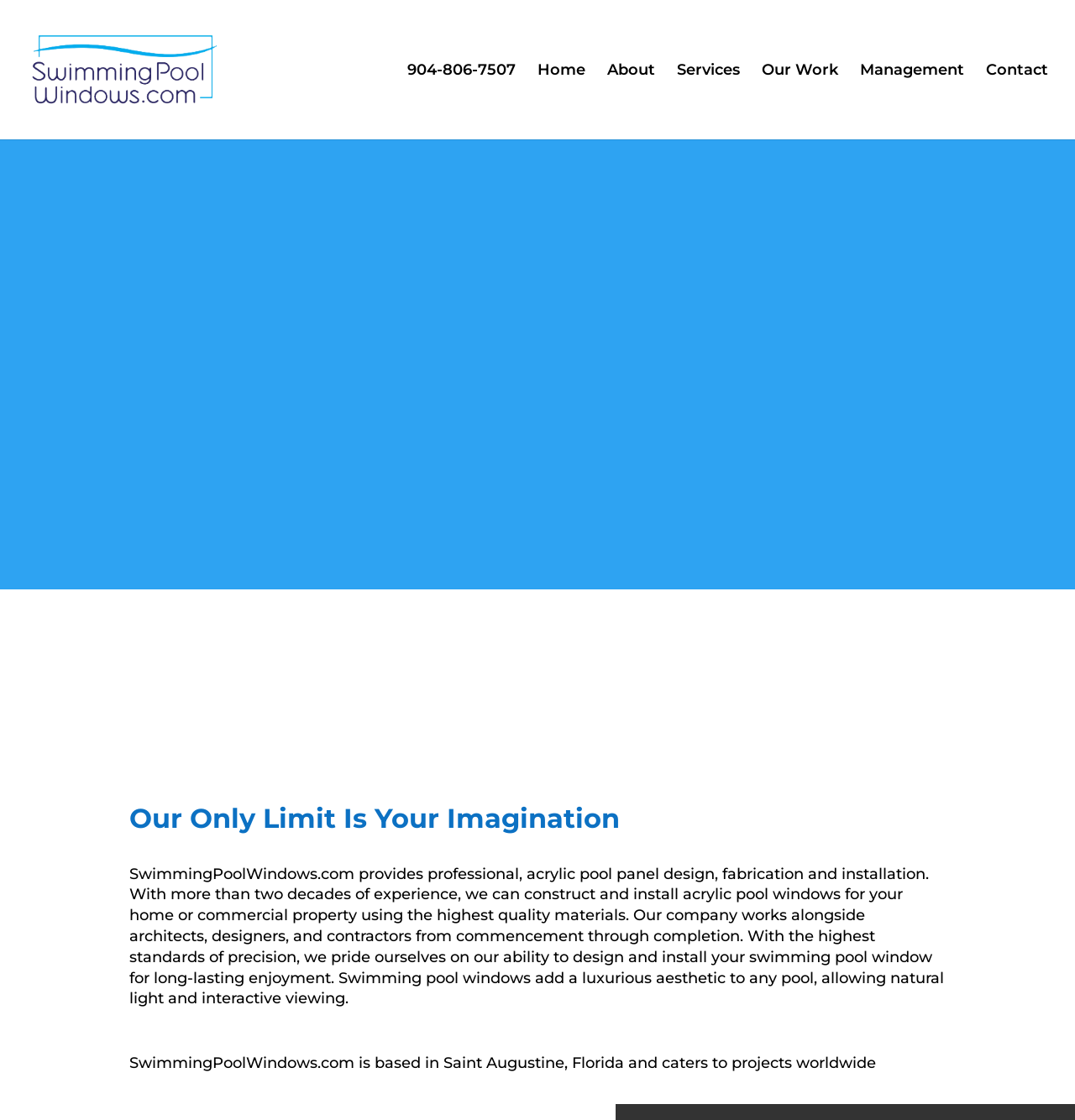Identify the bounding box coordinates for the region of the element that should be clicked to carry out the instruction: "call the company". The bounding box coordinates should be four float numbers between 0 and 1, i.e., [left, top, right, bottom].

[0.379, 0.057, 0.48, 0.124]